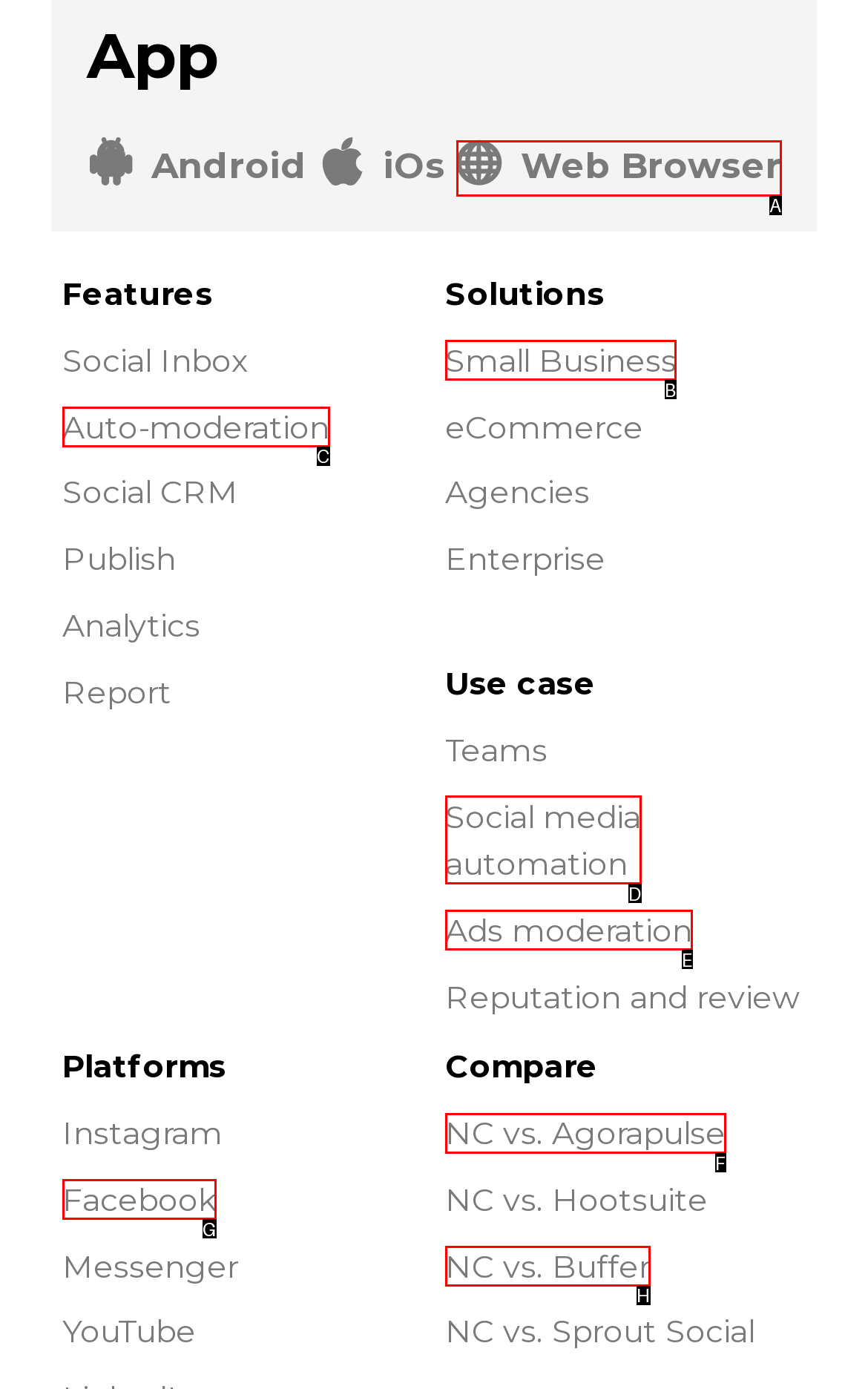For the task: Learn about solutions for Small Business, tell me the letter of the option you should click. Answer with the letter alone.

B